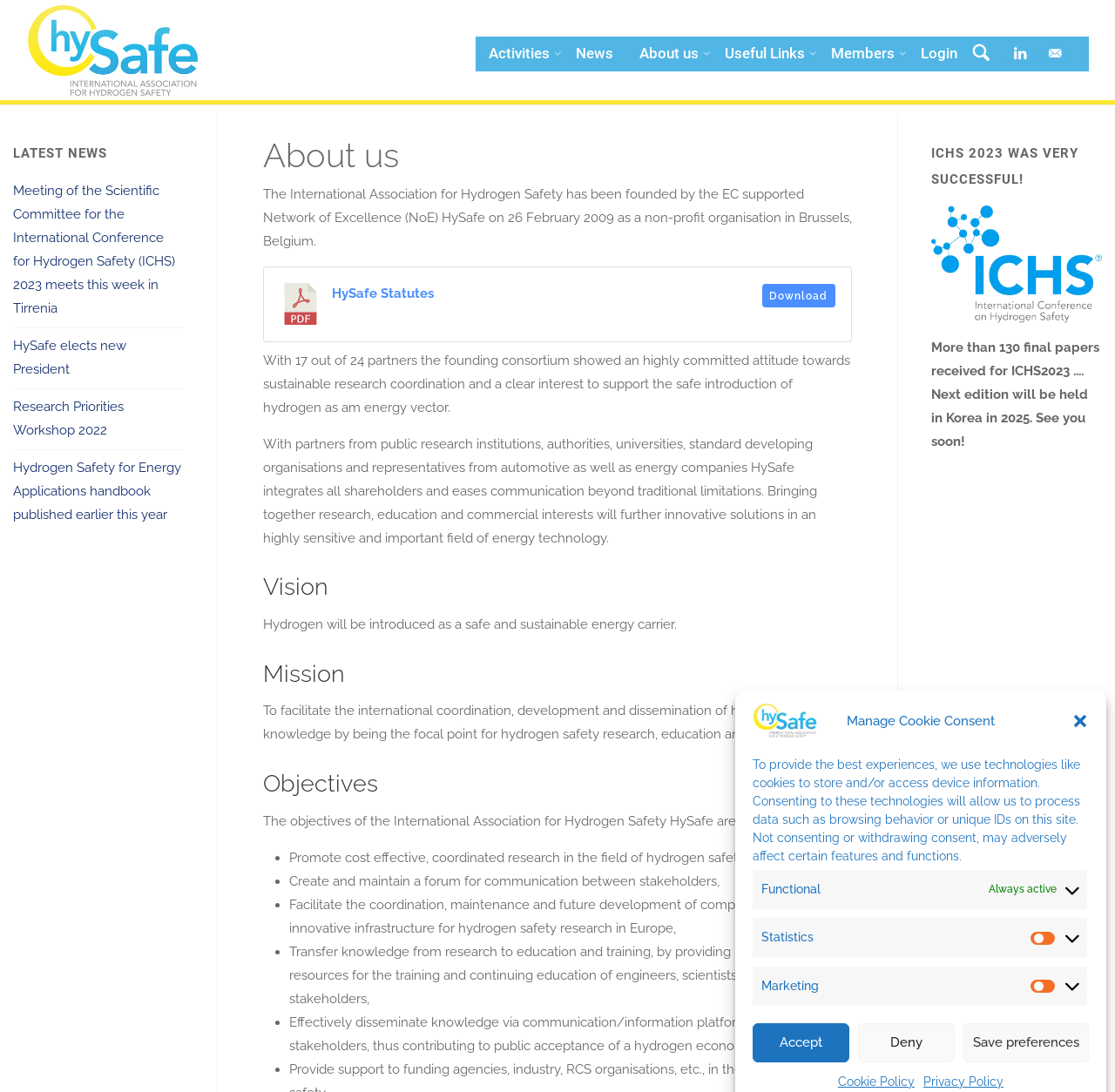What is the purpose of HySafe?
Please answer the question as detailed as possible.

The purpose of HySafe can be inferred from the text 'To facilitate the international coordination, development and dissemination of hydrogen safety knowledge by being the focal point for hydrogen safety research, education and training.' This suggests that HySafe aims to facilitate research in hydrogen safety.